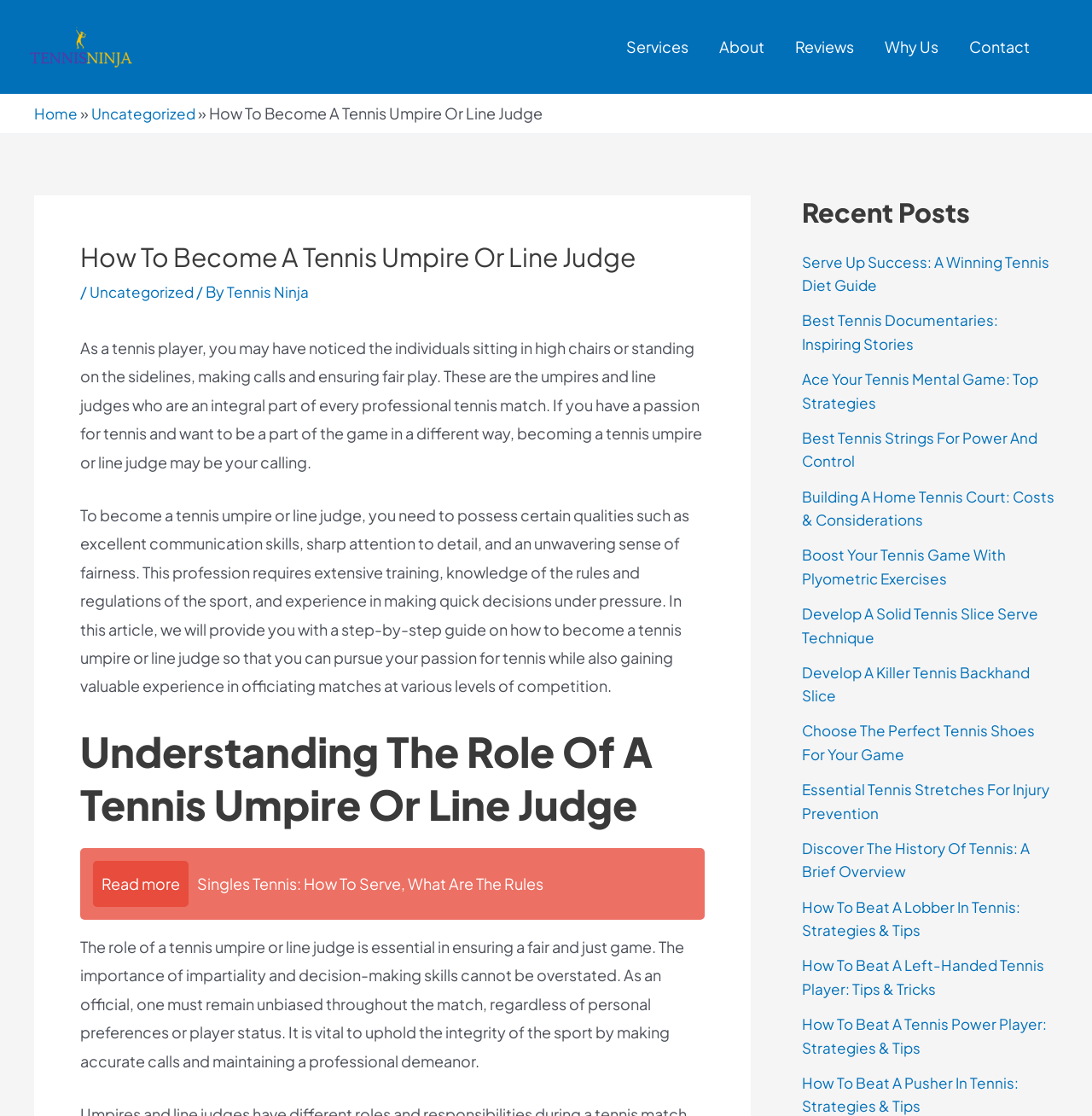Answer with a single word or phrase: 
What is the purpose of a tennis umpire or line judge?

To ensure a fair and just game